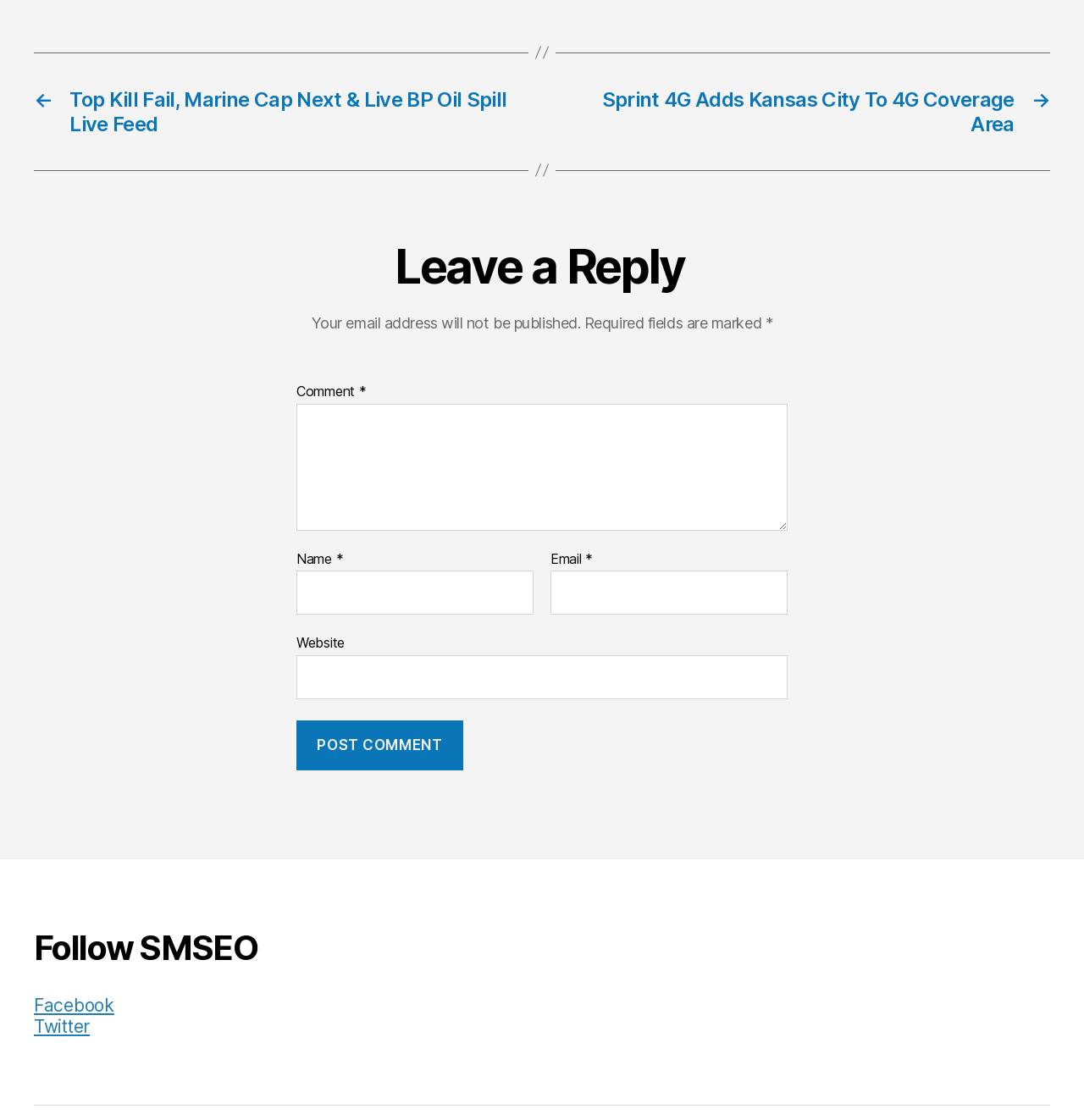What is the purpose of the textbox with label 'Comment'?
Analyze the image and deliver a detailed answer to the question.

The textbox with label 'Comment' is required and is placed below the 'Leave a Reply' heading, indicating that it is used to input a comment or reply to a post.